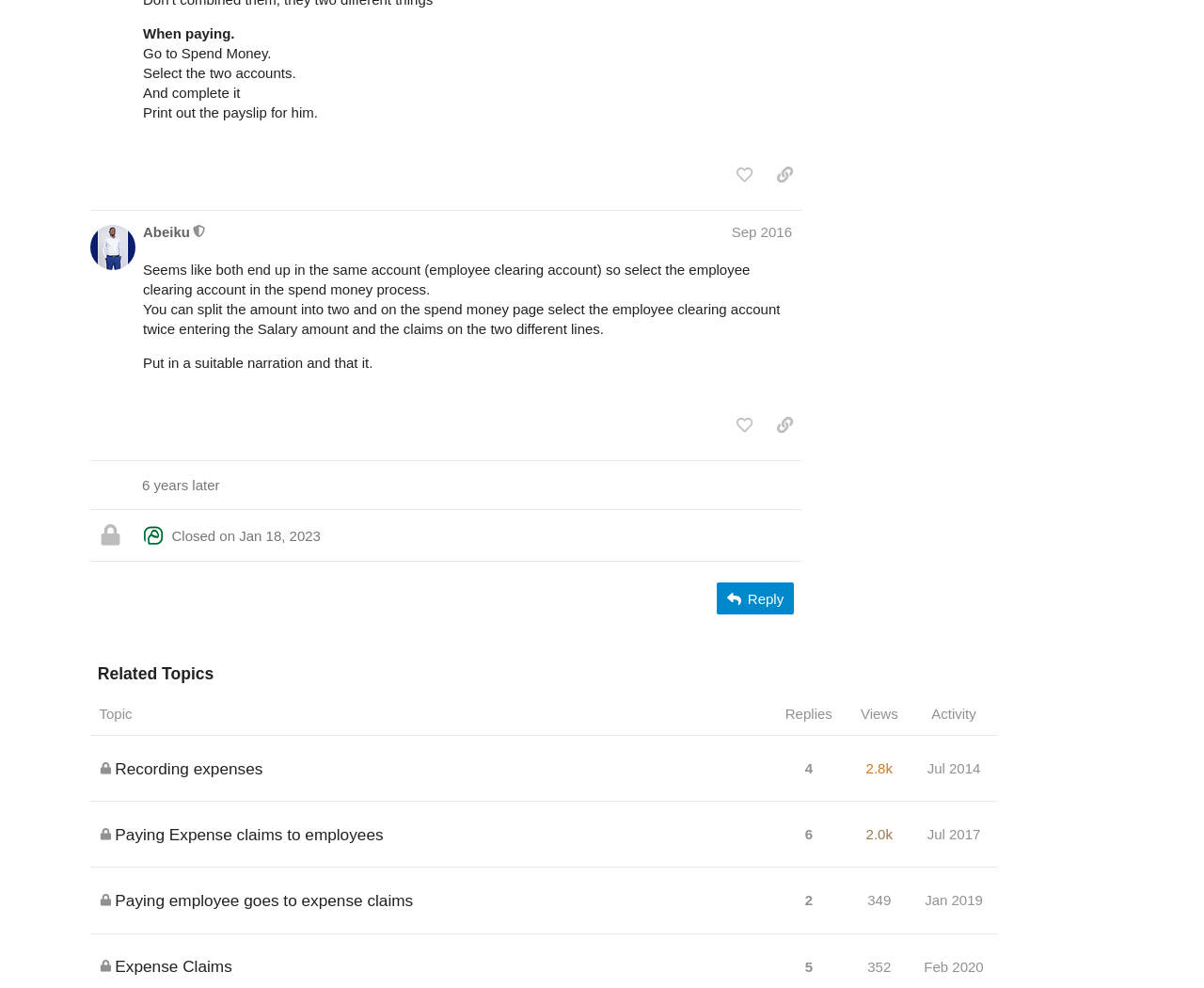Please determine the bounding box coordinates of the section I need to click to accomplish this instruction: "copy a link to this post to clipboard".

[0.637, 0.161, 0.666, 0.193]